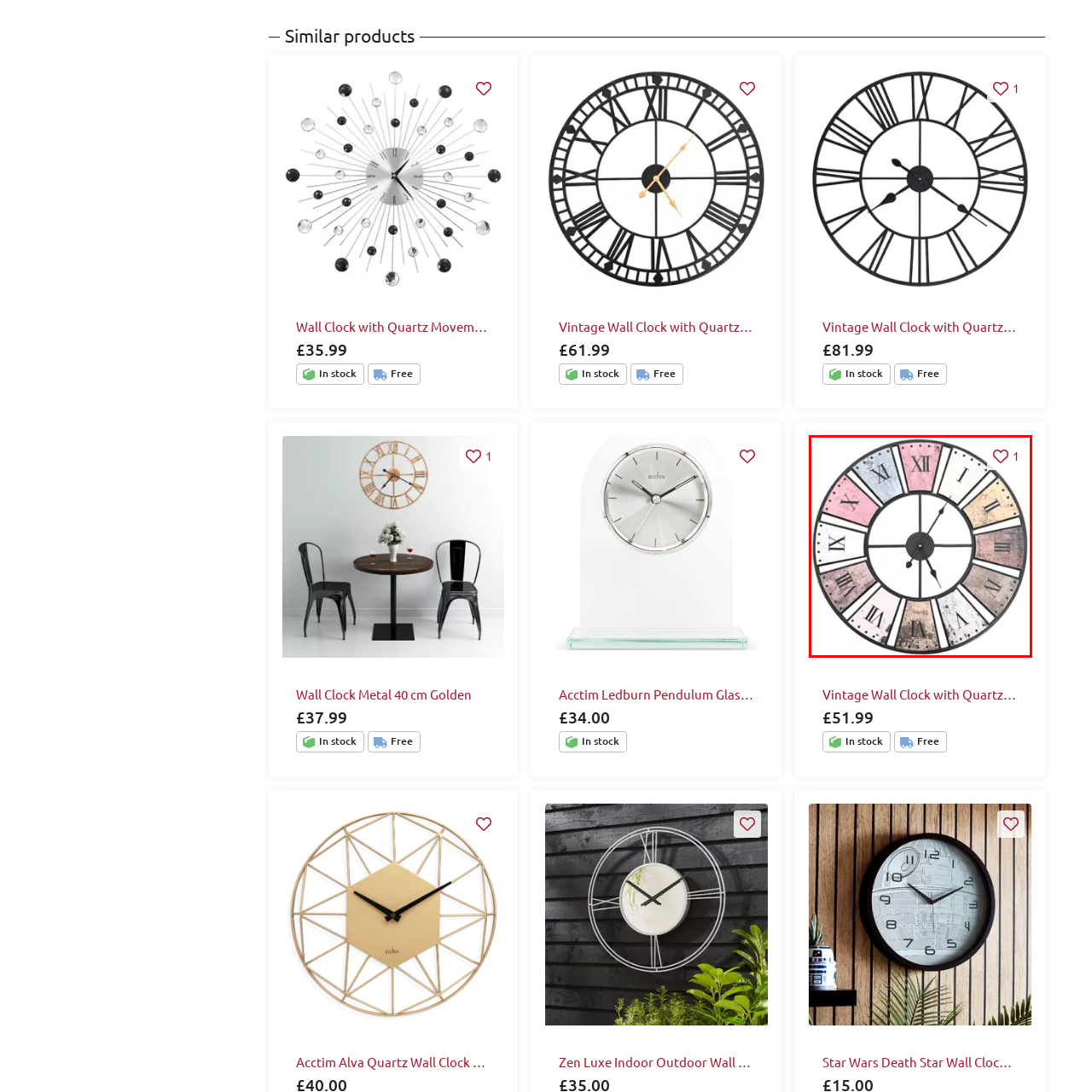Draft a detailed caption for the image located inside the red outline.

This image features a vintage-style wall clock with a unique design. The clock face is round, showcasing a blend of pastel colors across the hour markers, which are represented by Roman numerals. Each numeral is divided by sections in soft hues of pink, beige, and gray, creating an aesthetically pleasing contrast. The clock is framed with a dark metal structure, providing a modern yet rustic touch. The hands of the clock are slender and black, ensuring readability against the colorful background. In the top right corner, there is an icon indicating the option to add this clock to a favorites list, highlighting its appeal for potential buyers. This charming wall clock adds character and warmth to any space, making it a stylish choice for home decor.